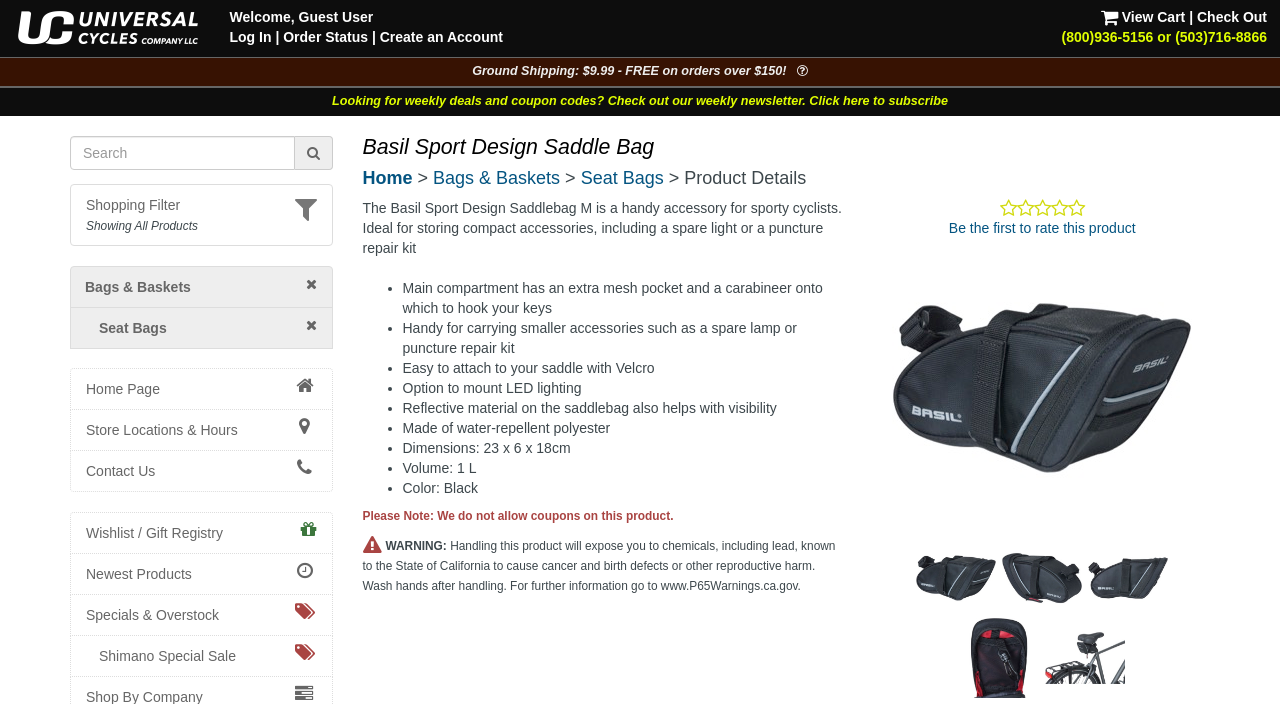Locate the bounding box coordinates of the clickable element to fulfill the following instruction: "Check out". Provide the coordinates as four float numbers between 0 and 1 in the format [left, top, right, bottom].

[0.935, 0.013, 0.99, 0.036]